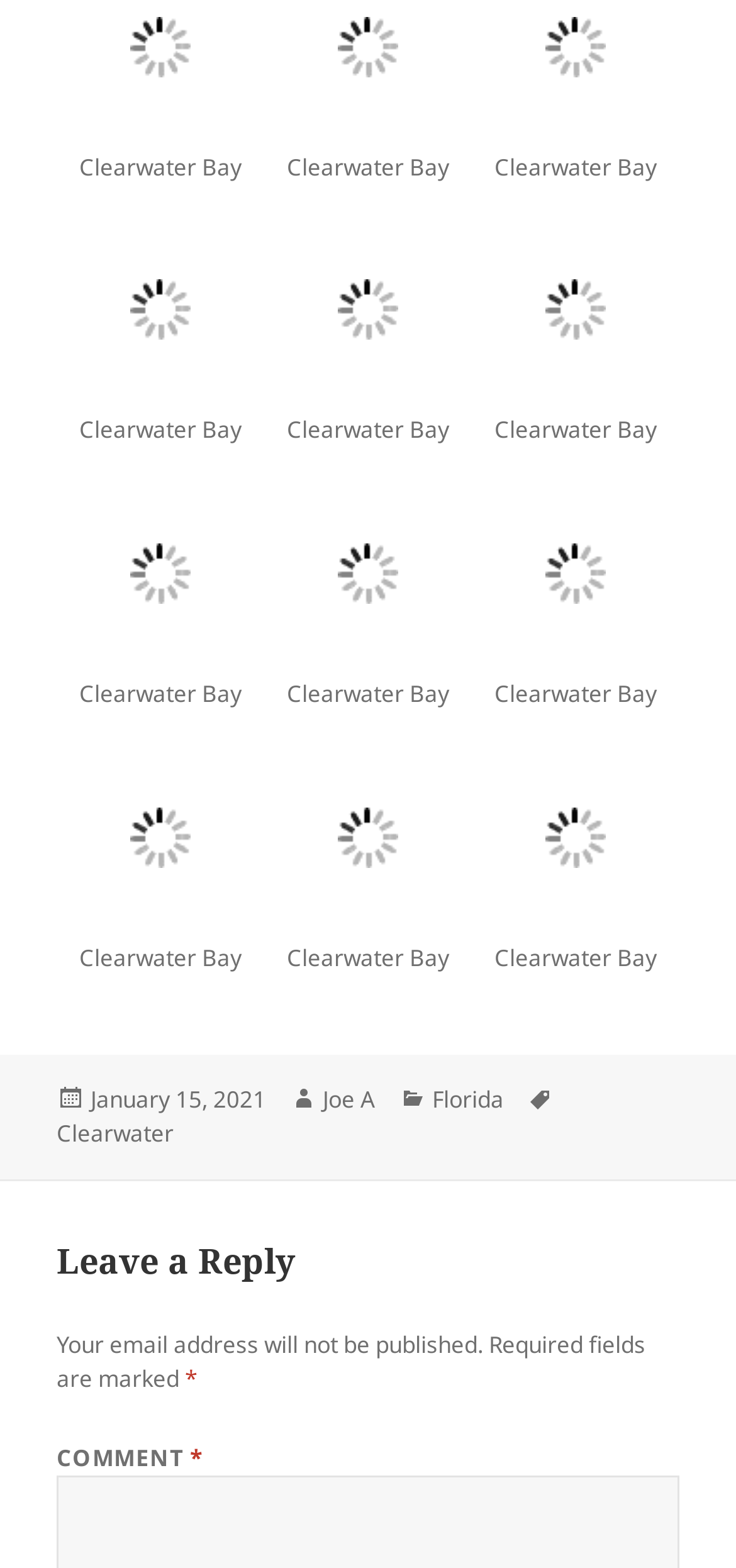Kindly provide the bounding box coordinates of the section you need to click on to fulfill the given instruction: "View photo by Joe Alexander".

[0.092, 0.139, 0.344, 0.257]